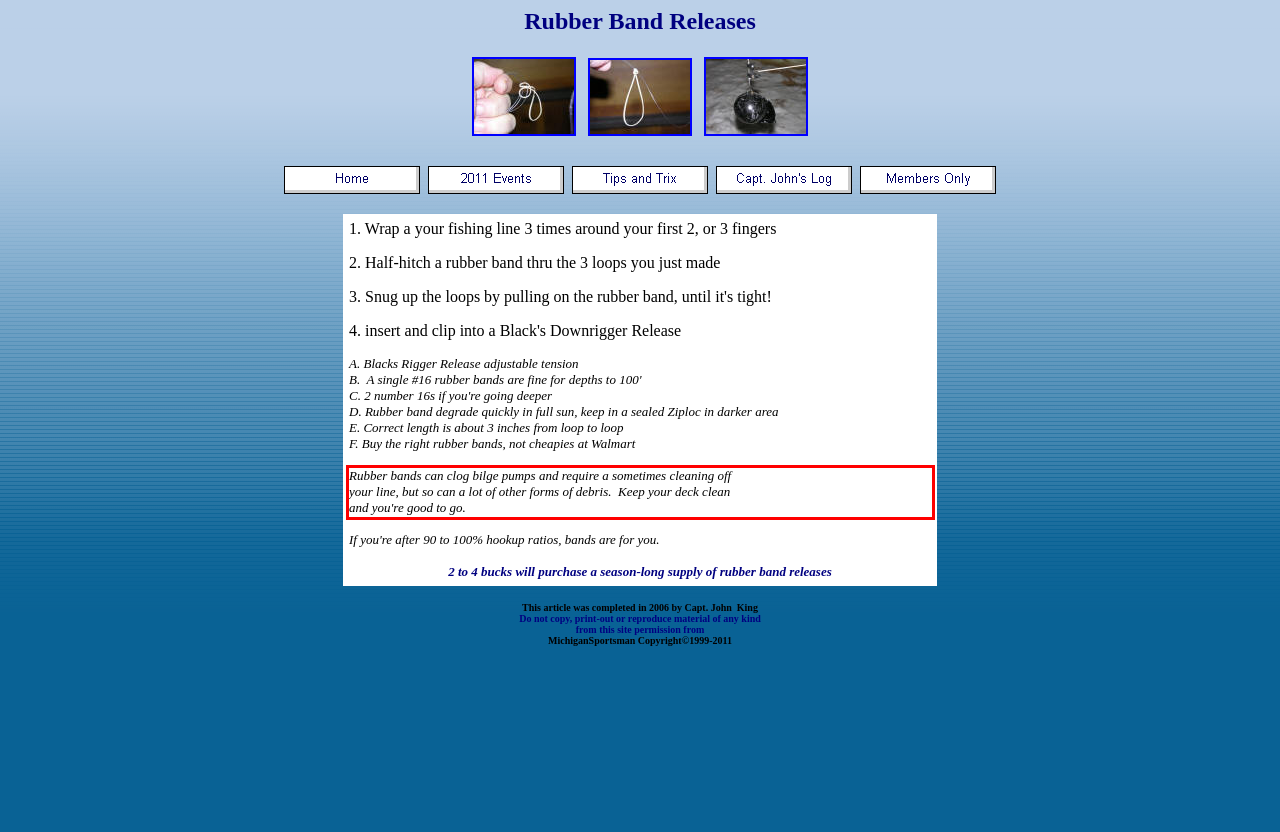Examine the webpage screenshot, find the red bounding box, and extract the text content within this marked area.

Rubber bands can clog bilge pumps and require a sometimes cleaning off your line, but so can a lot of other forms of debris. Keep your deck clean and you're good to go.